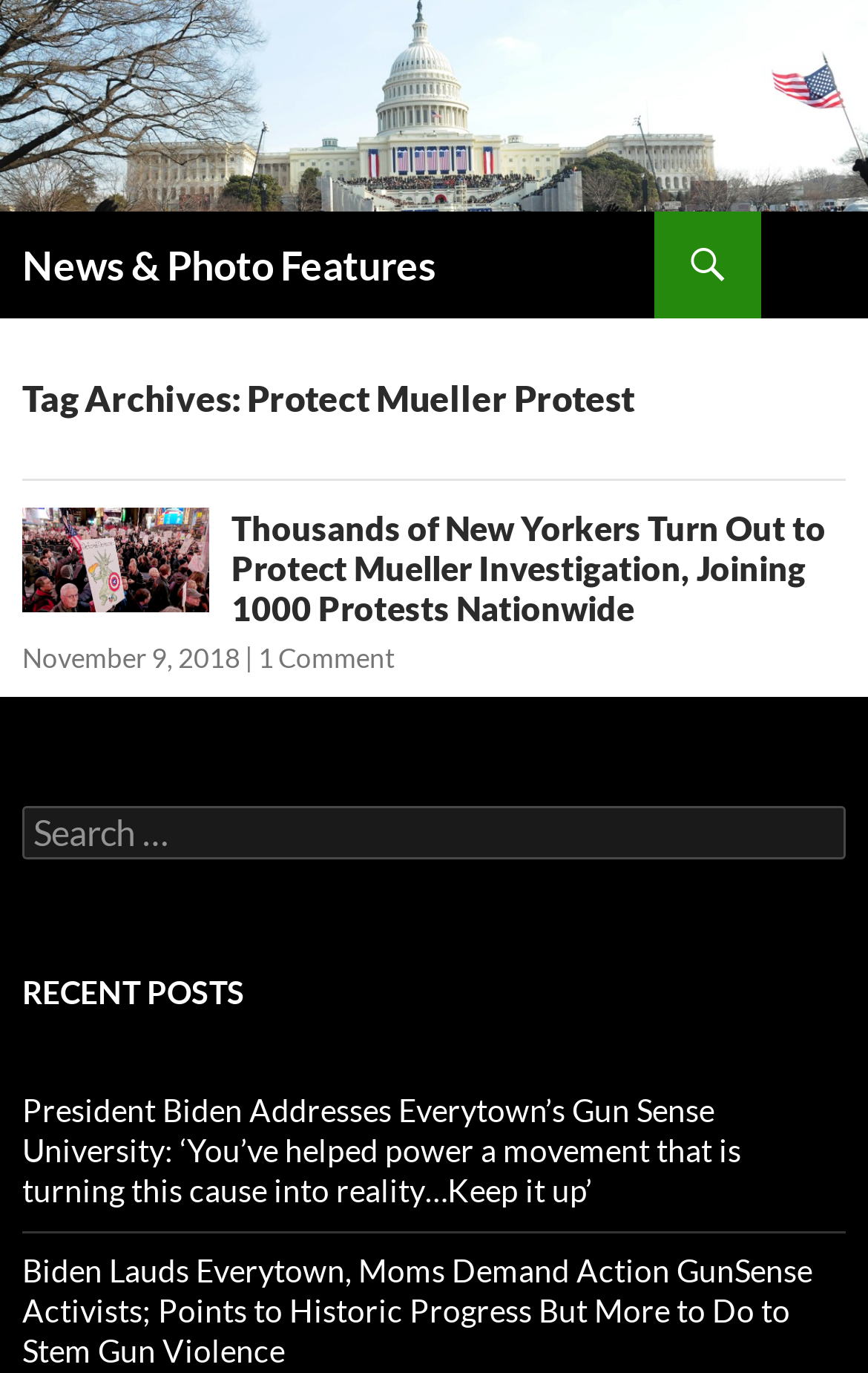Kindly provide the bounding box coordinates of the section you need to click on to fulfill the given instruction: "Check comments on a news article".

[0.297, 0.467, 0.454, 0.491]